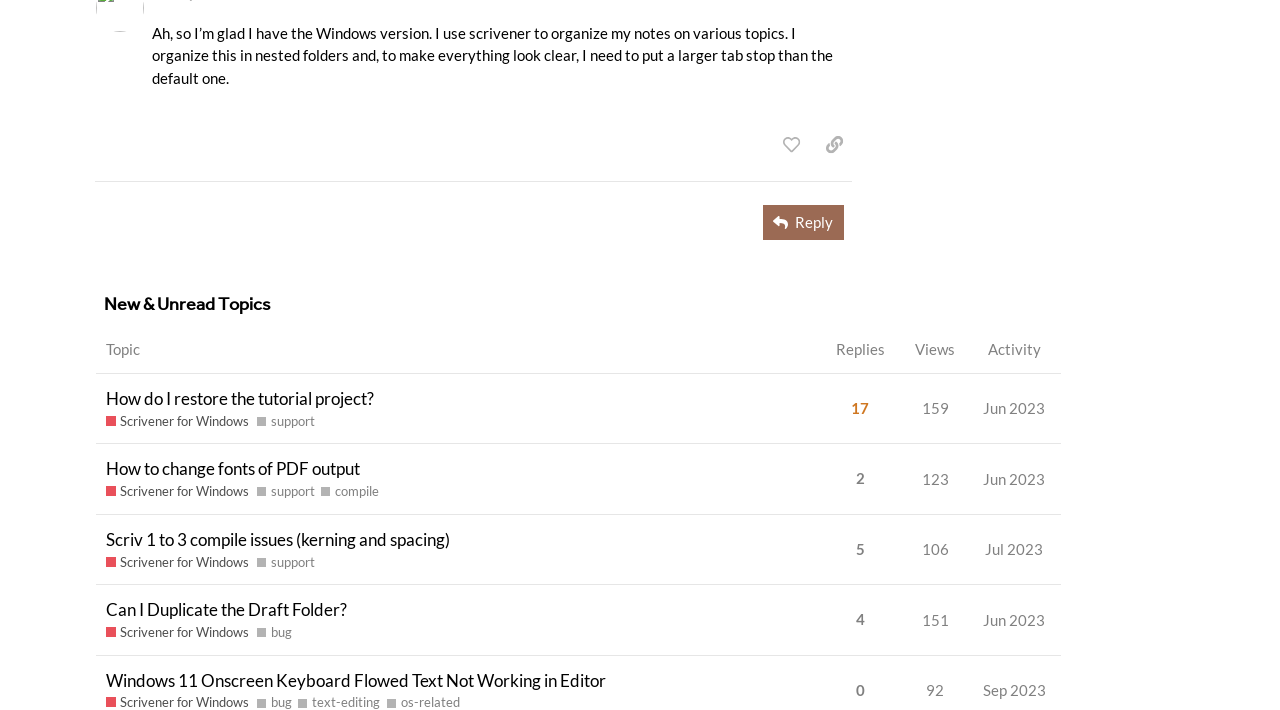Predict the bounding box coordinates of the area that should be clicked to accomplish the following instruction: "Like this post". The bounding box coordinates should consist of four float numbers between 0 and 1, i.e., [left, top, right, bottom].

[0.604, 0.18, 0.633, 0.227]